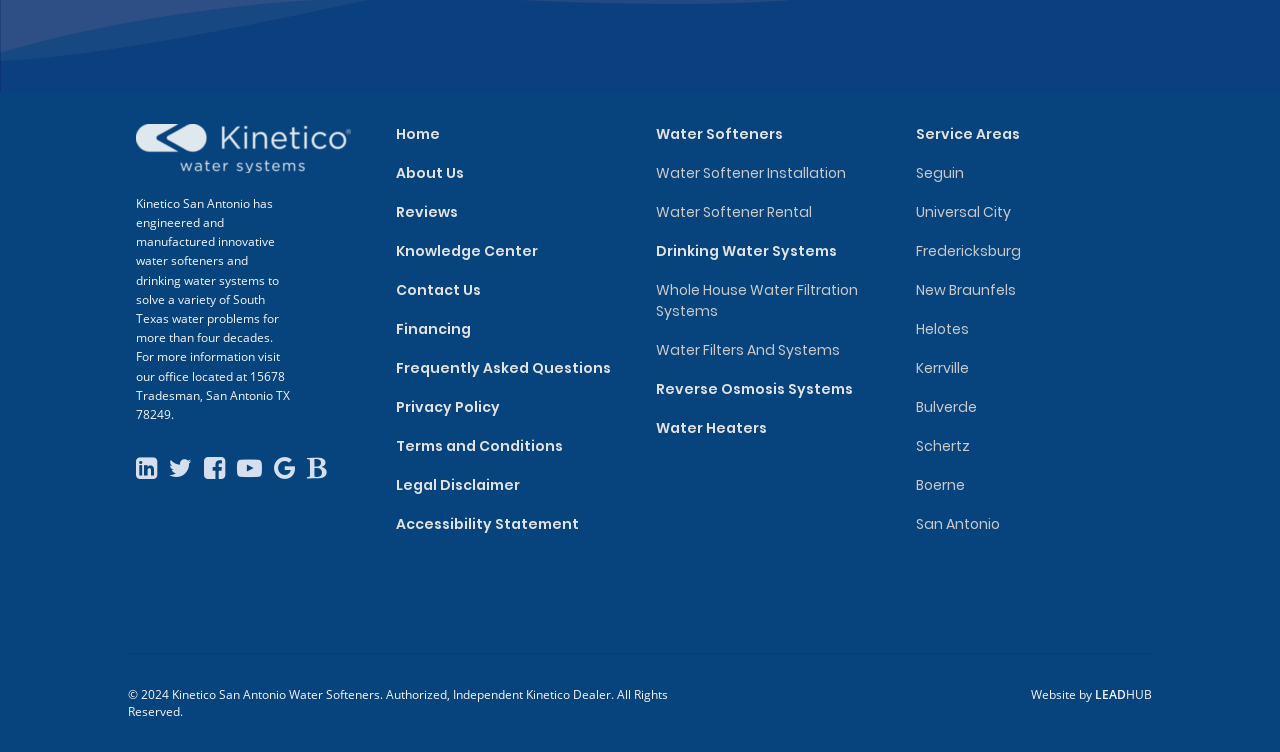What type of products does the company offer?
Use the screenshot to answer the question with a single word or phrase.

Water softeners and drinking water systems